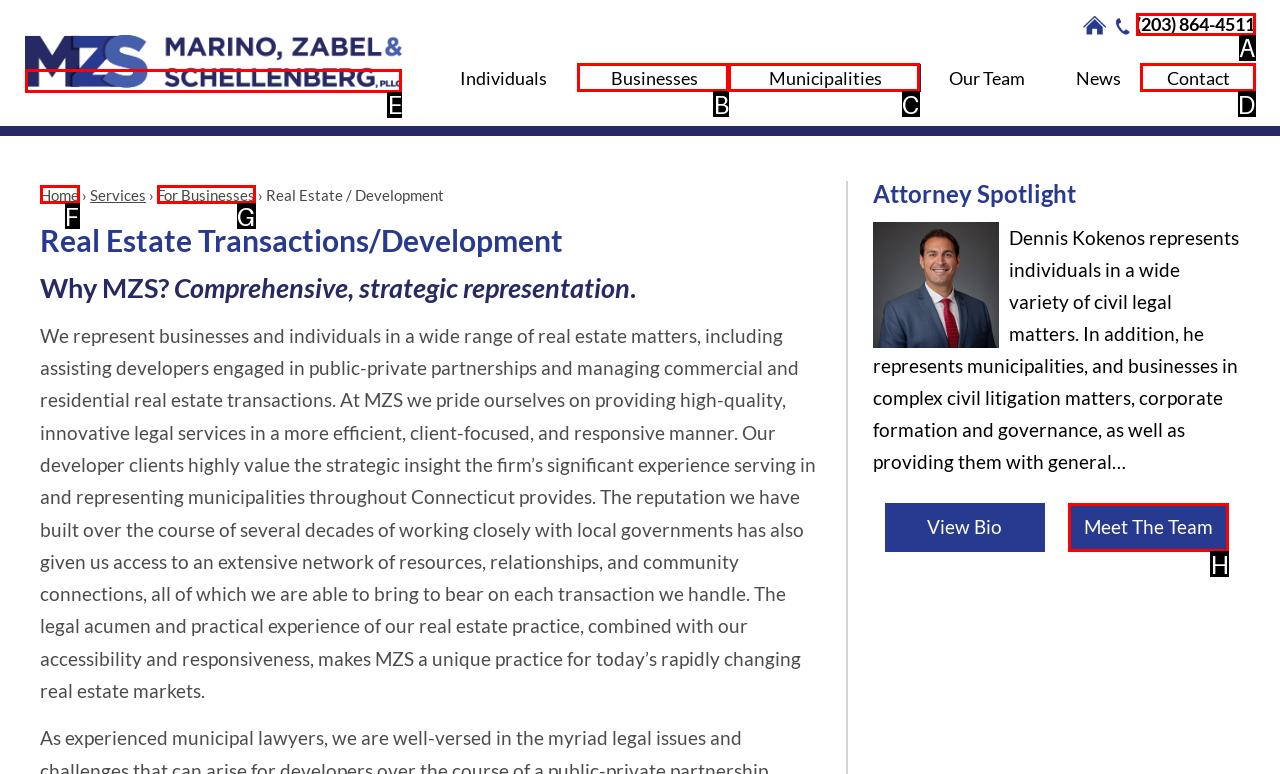Based on the task: View the firm's profile, which UI element should be clicked? Answer with the letter that corresponds to the correct option from the choices given.

E